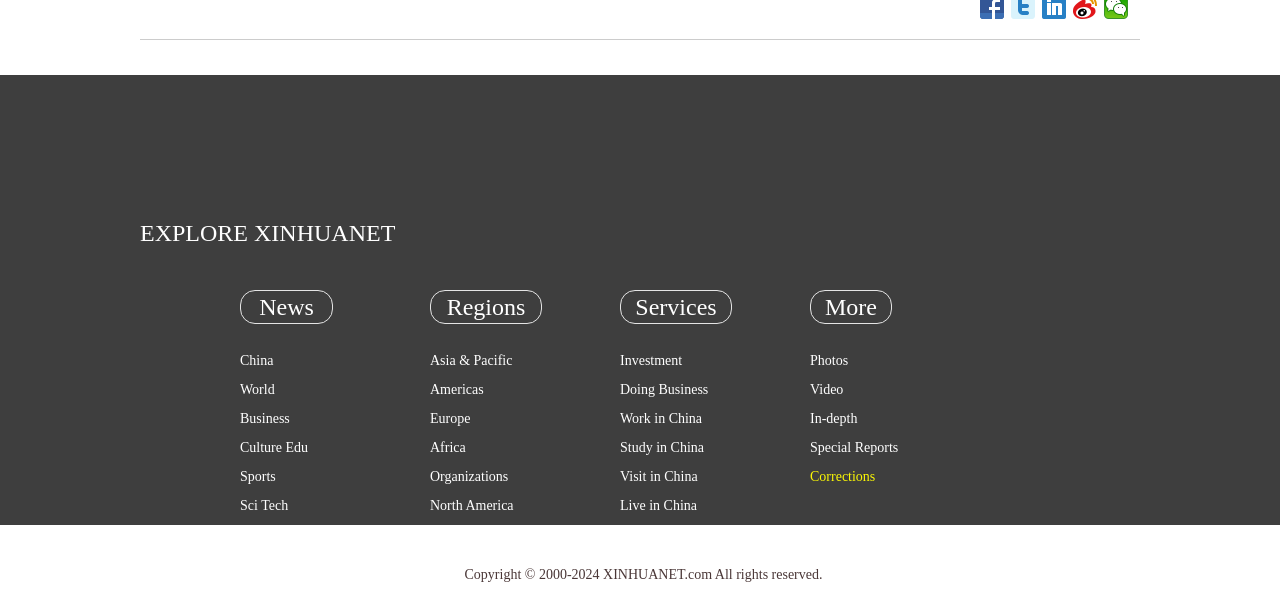Please find and report the bounding box coordinates of the element to click in order to perform the following action: "Explore Business news". The coordinates should be expressed as four float numbers between 0 and 1, in the format [left, top, right, bottom].

[0.188, 0.685, 0.226, 0.71]